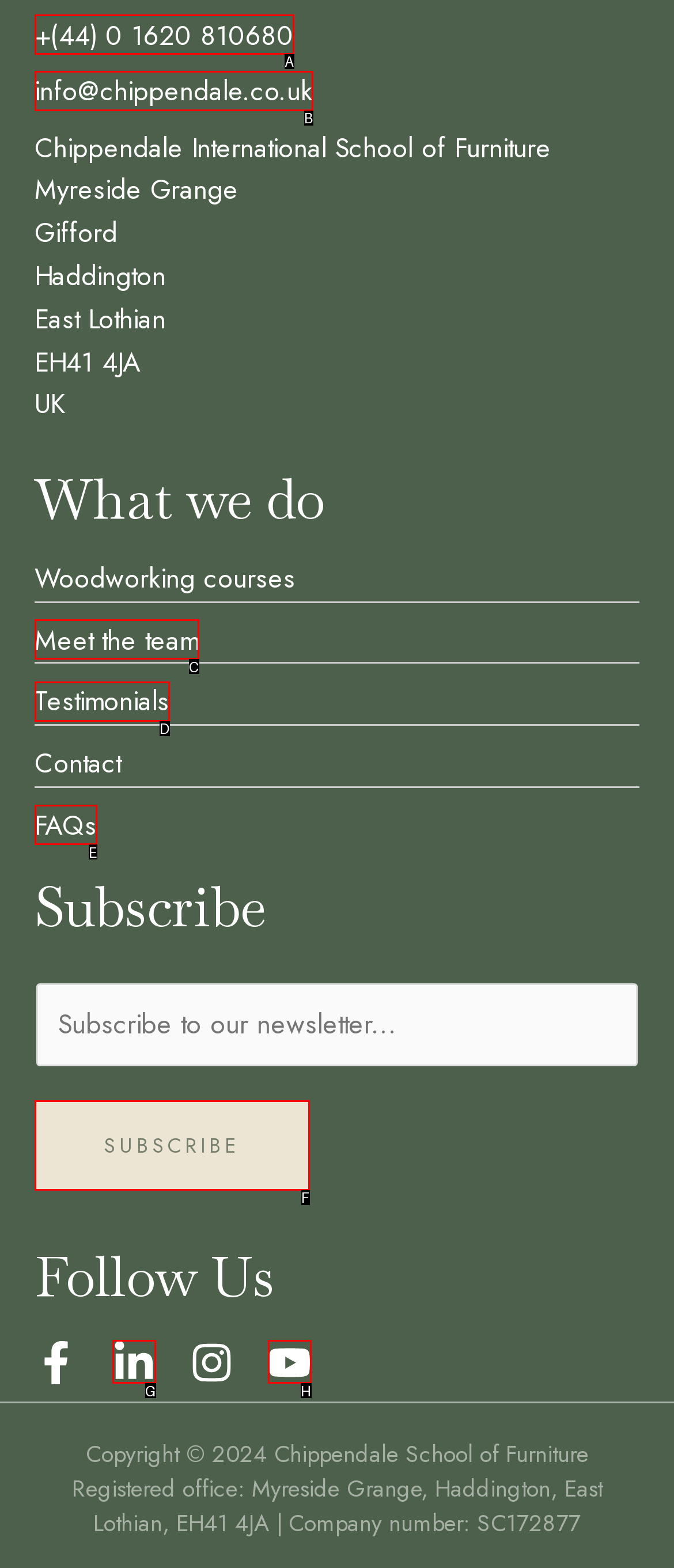From the choices provided, which HTML element best fits the description: +(44) 0 1620 810680? Answer with the appropriate letter.

A